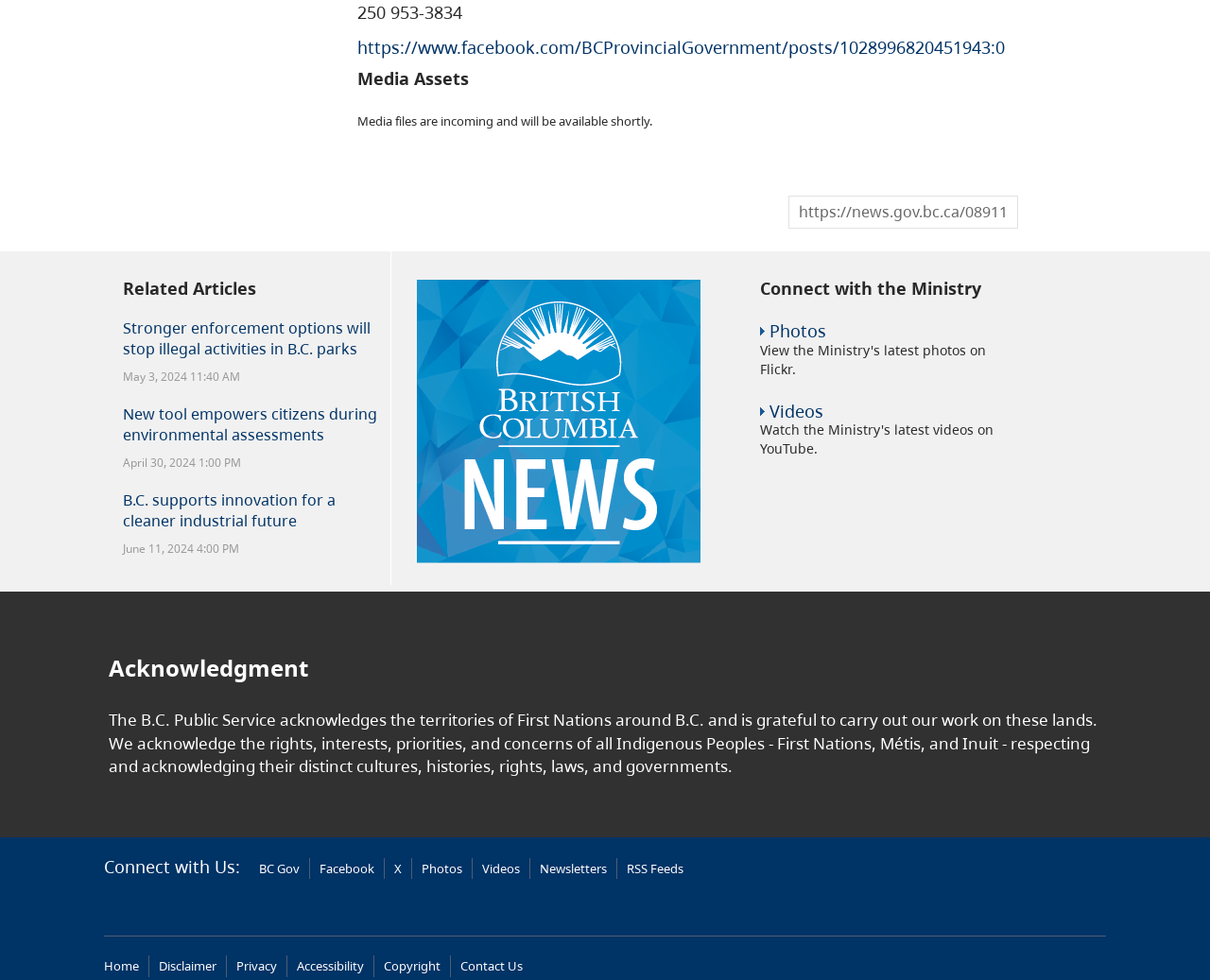What is the phone number displayed on the webpage?
Offer a detailed and full explanation in response to the question.

The phone number is displayed at the top of the webpage, in a static text element with a bounding box of [0.295, 0.001, 0.382, 0.024].